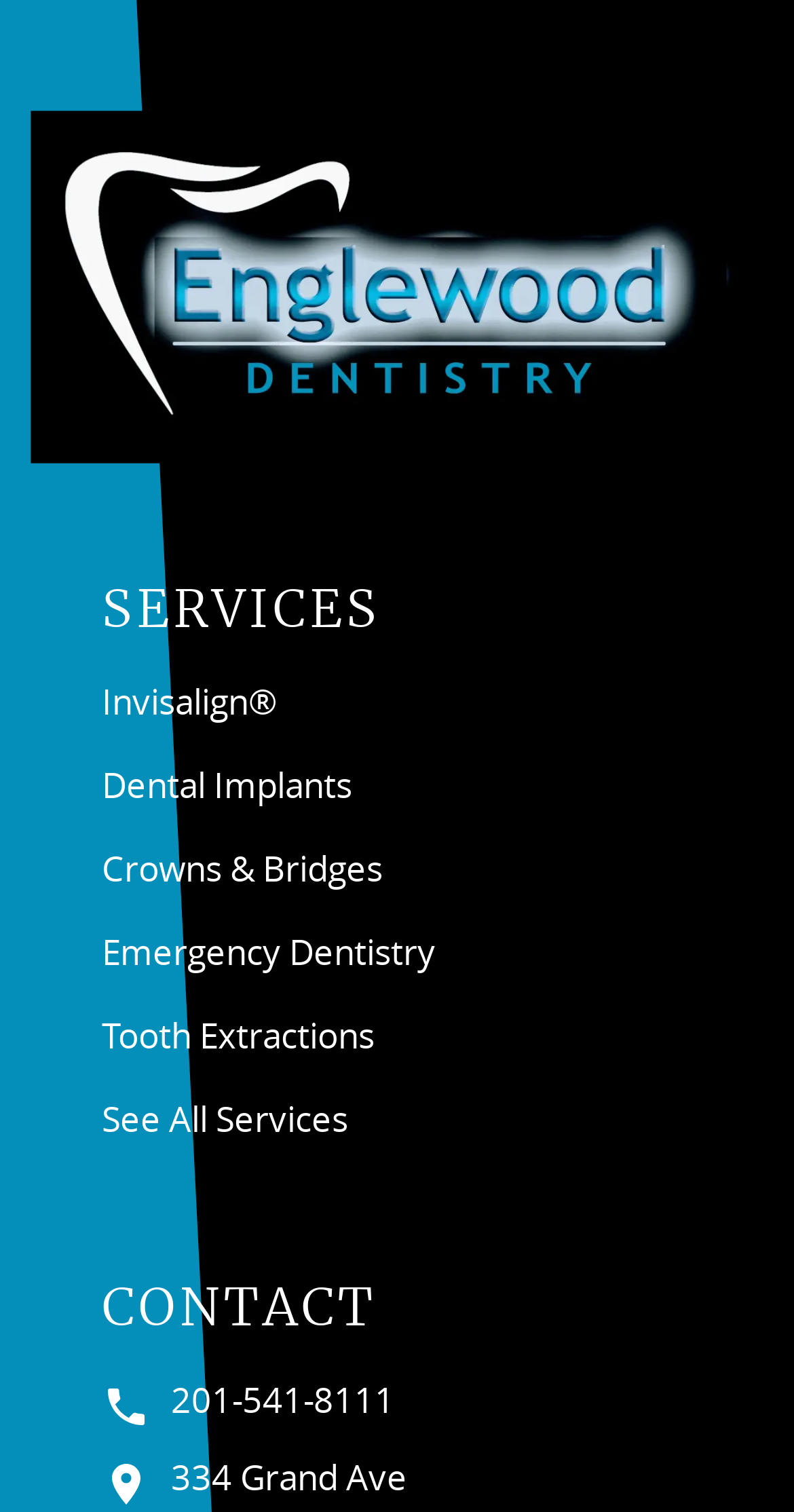What type of services are offered?
Refer to the image and provide a concise answer in one word or phrase.

Dental services